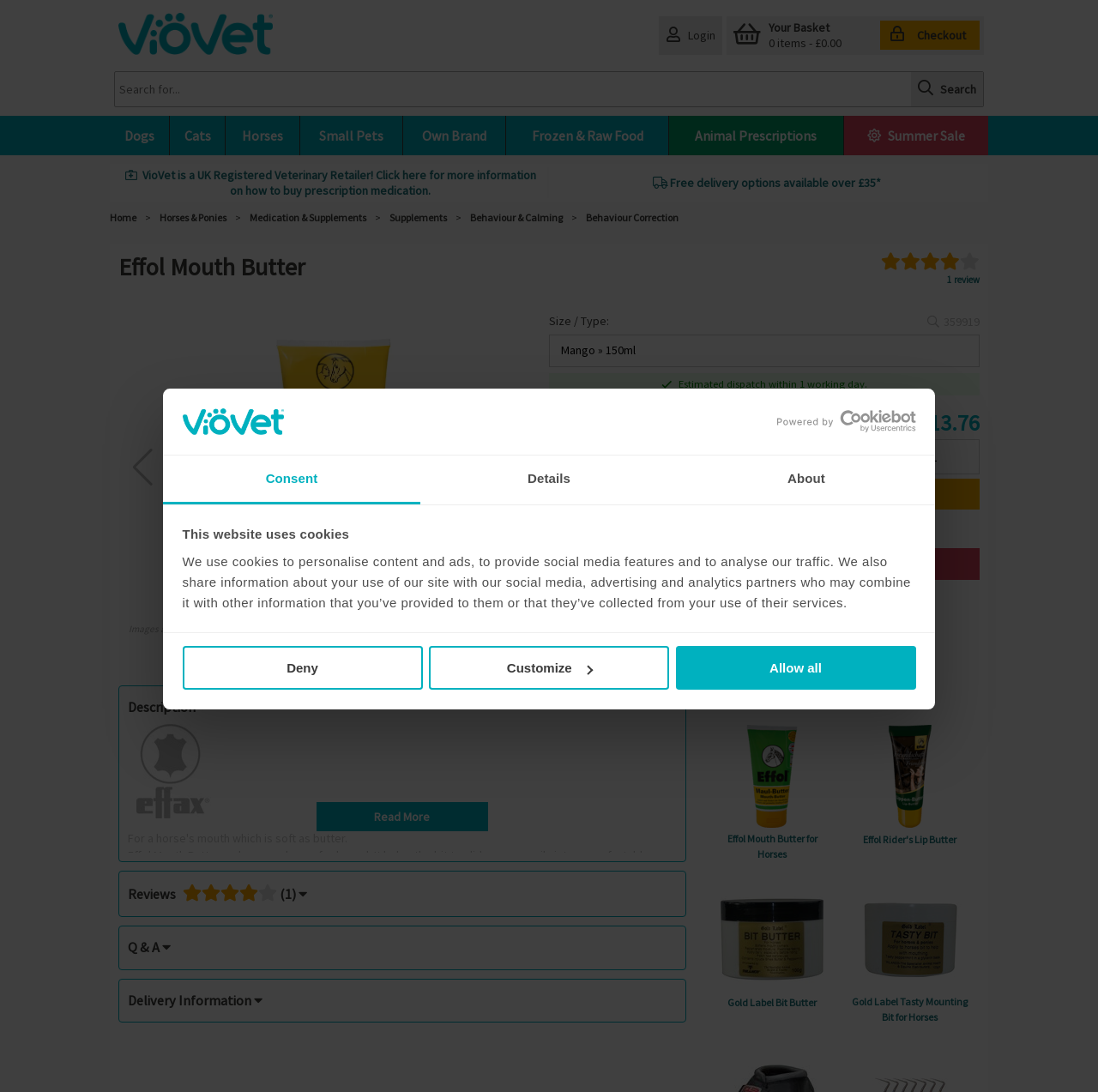Please find the bounding box coordinates of the element that must be clicked to perform the given instruction: "Contact us". The coordinates should be four float numbers from 0 to 1, i.e., [left, top, right, bottom].

[0.116, 0.96, 0.253, 0.974]